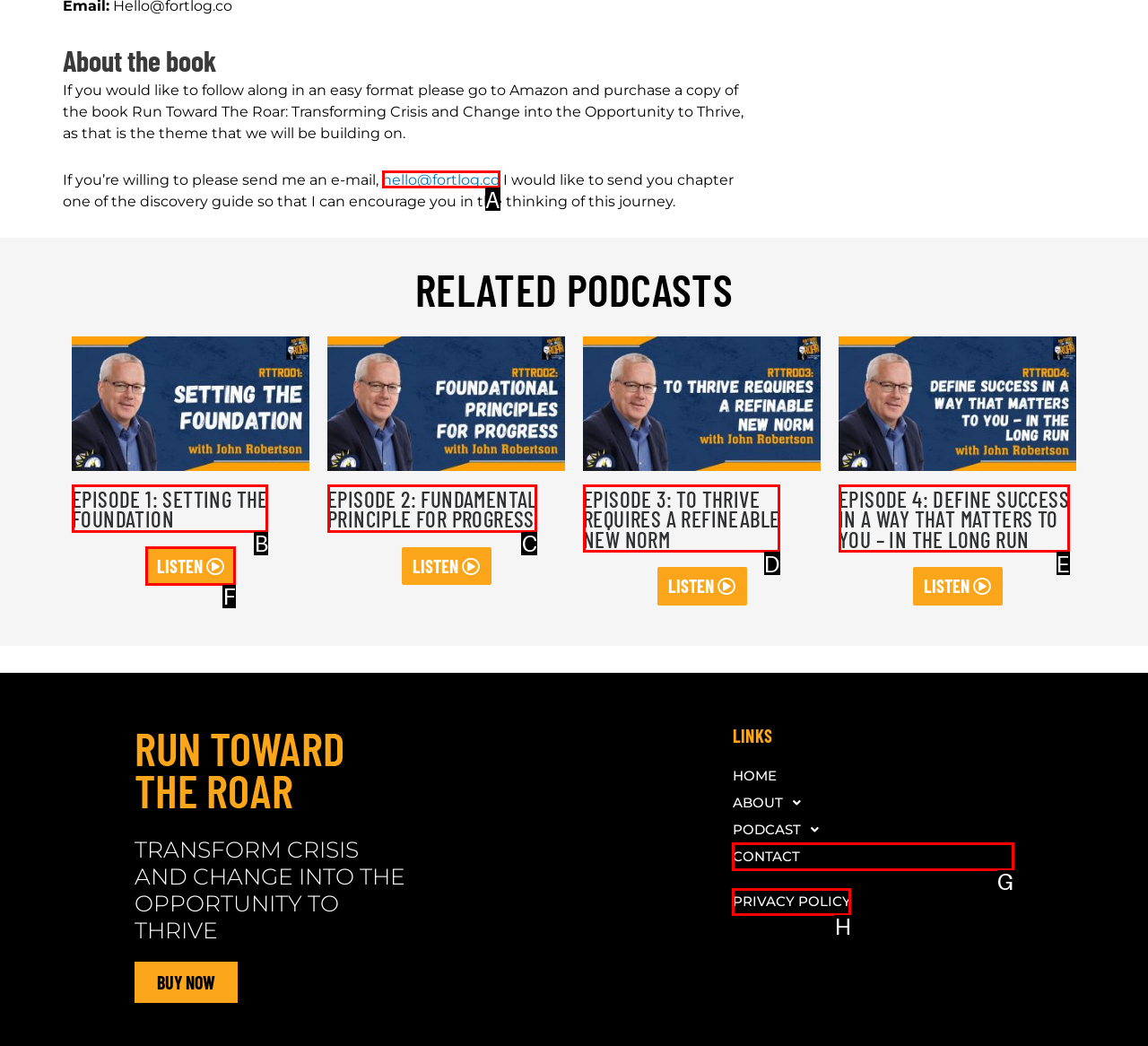Indicate which UI element needs to be clicked to fulfill the task: Contact the author
Answer with the letter of the chosen option from the available choices directly.

G